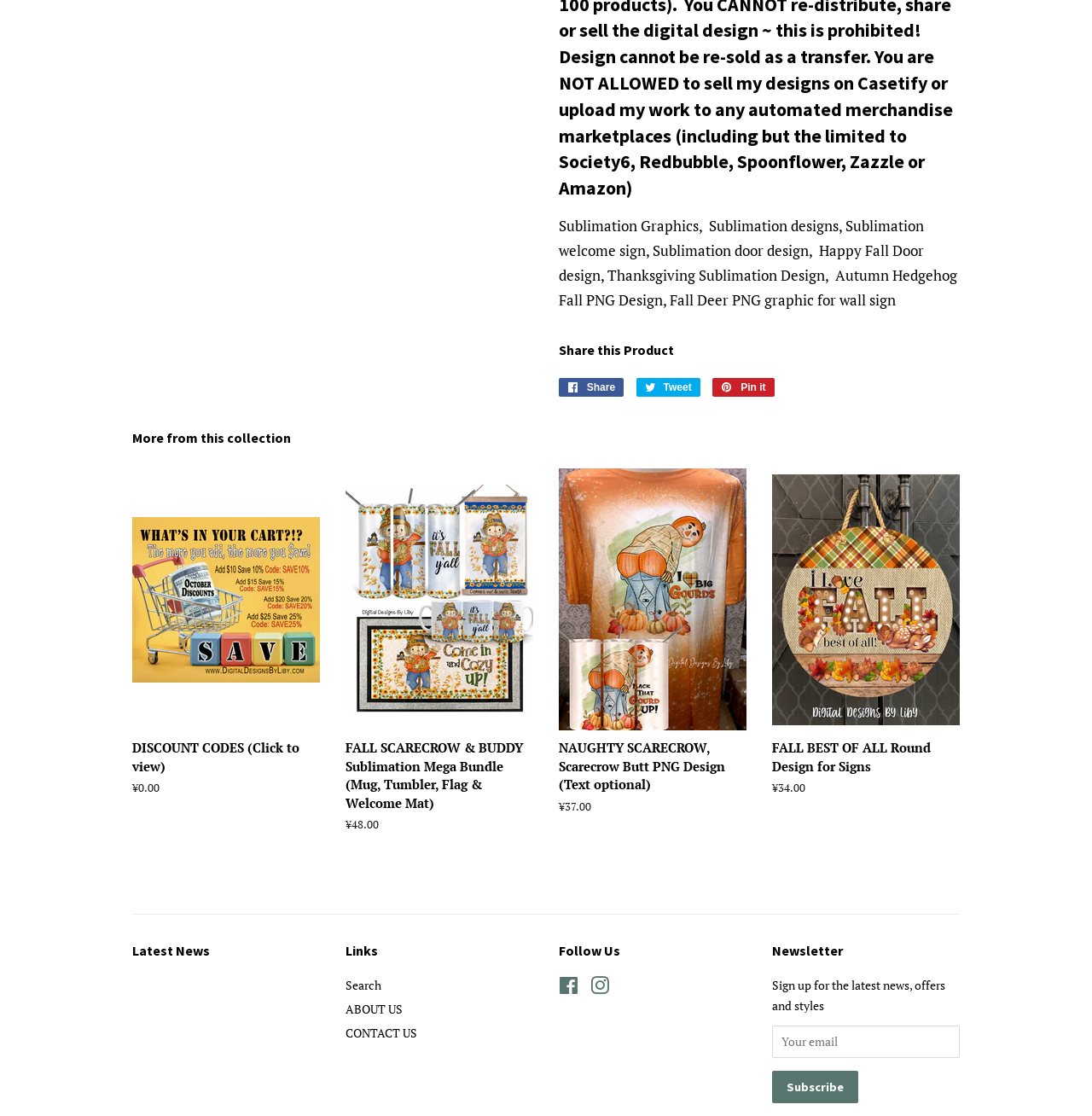How many social media platforms can you share this product on?
Based on the image, give a concise answer in the form of a single word or short phrase.

3